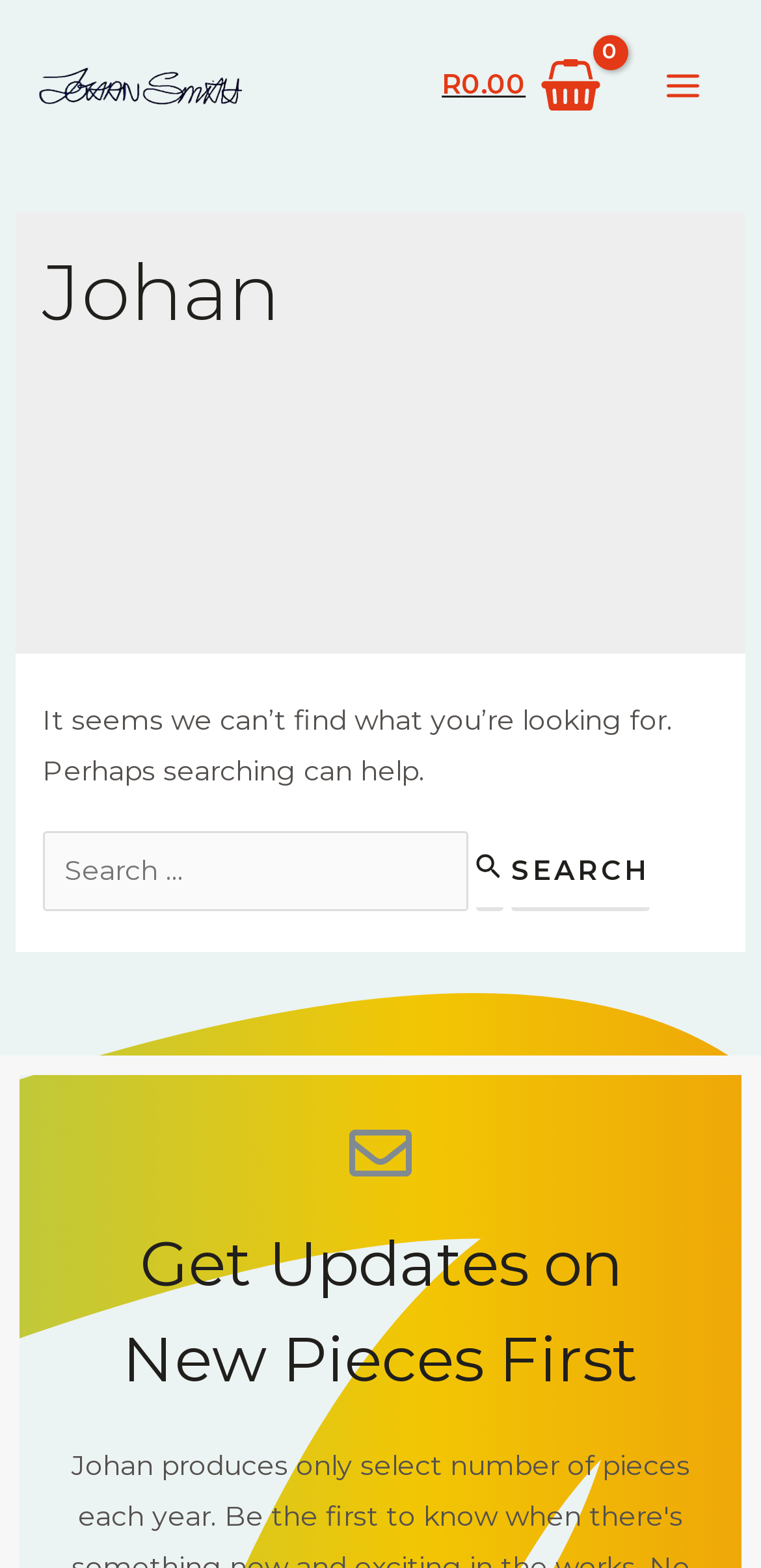Using the element description alt="Johan Smith Art Gallery", predict the bounding box coordinates for the UI element. Provide the coordinates in (top-left x, top-left y, bottom-right x, bottom-right y) format with values ranging from 0 to 1.

[0.051, 0.042, 0.318, 0.064]